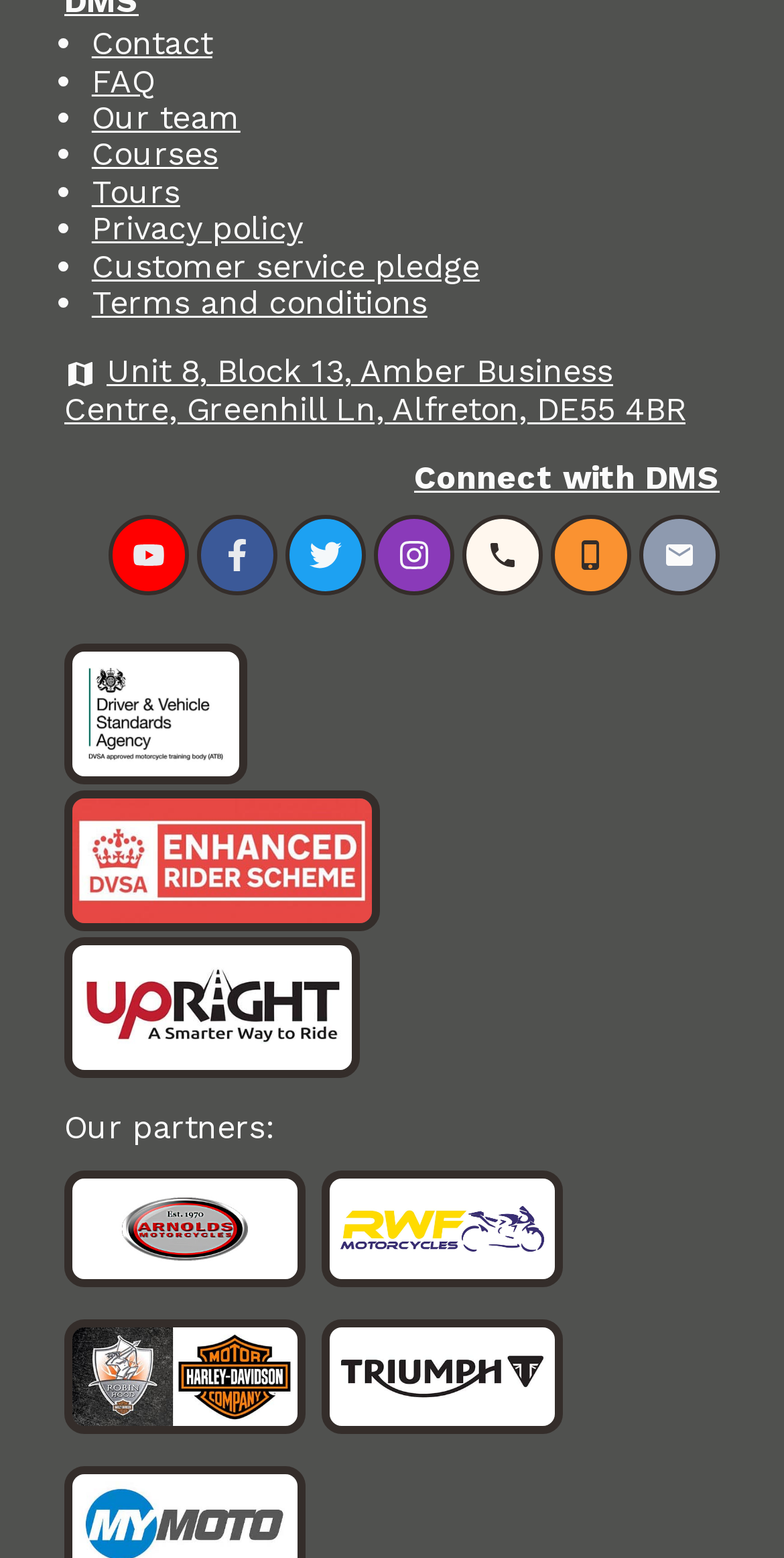Bounding box coordinates are to be given in the format (top-left x, top-left y, bottom-right x, bottom-right y). All values must be floating point numbers between 0 and 1. Provide the bounding box coordinate for the UI element described as: FAQ

[0.117, 0.04, 0.196, 0.064]